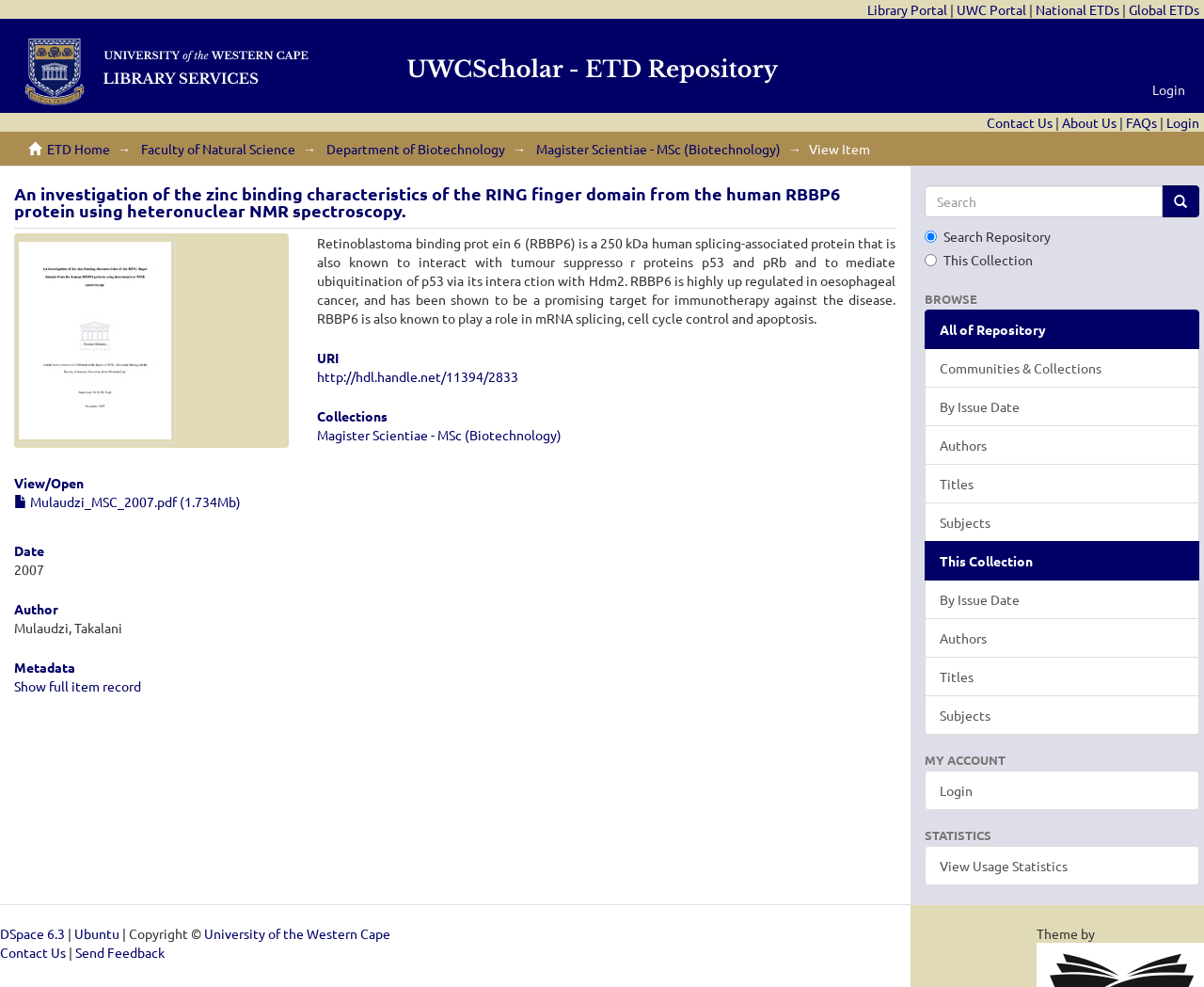Generate a thorough description of the webpage.

This webpage appears to be a repository of academic papers, specifically a thesis titled "An investigation of the zinc binding characteristics of the RING finger domain from the human RBBP6 protein using heteronuclear NMR spectroscopy." The page is divided into several sections.

At the top, there is a navigation bar with links to various portals, including the Library Portal, UWC Portal, National ETDs, and Global ETDs. Below this, there is a search bar with a "Go" button and radio options to search the repository or a specific collection.

The main content of the page is dedicated to the thesis, with a heading that matches the title. There is a thumbnail image of the thesis, and links to view or open the full item record. The page also displays metadata about the thesis, including the date, author, and abstract. The abstract describes the research on the RBBP6 protein and its potential as a target for immunotherapy against oesophageal cancer.

On the right side of the page, there is a section titled "BROWSE" with links to browse the repository by communities and collections, issue date, authors, titles, and subjects. Below this, there is a section titled "MY ACCOUNT" with a link to log in, and a section titled "STATISTICS" with a link to view usage statistics.

At the bottom of the page, there is a footer with links to the University of the Western Cape, contact information, and a link to send feedback. There is also a copyright notice and a theme credit.